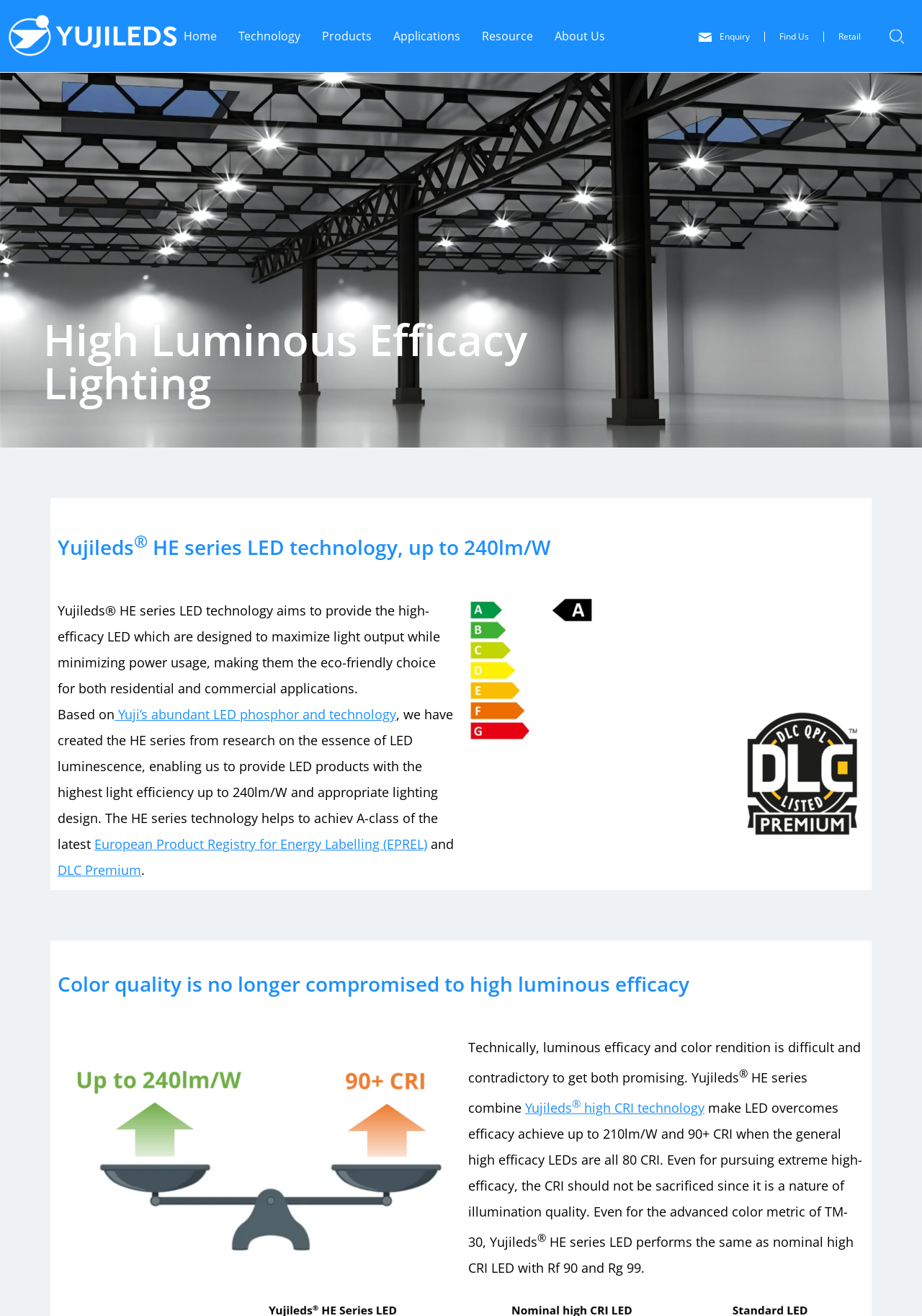What is the name of the LED technology?
Make sure to answer the question with a detailed and comprehensive explanation.

The name of the LED technology is mentioned in the heading 'Yujileds HE series LED technology, up to 240lm/W' and also in the text 'Yujileds HE series LED technology aims to provide the high-efficacy LED...'.